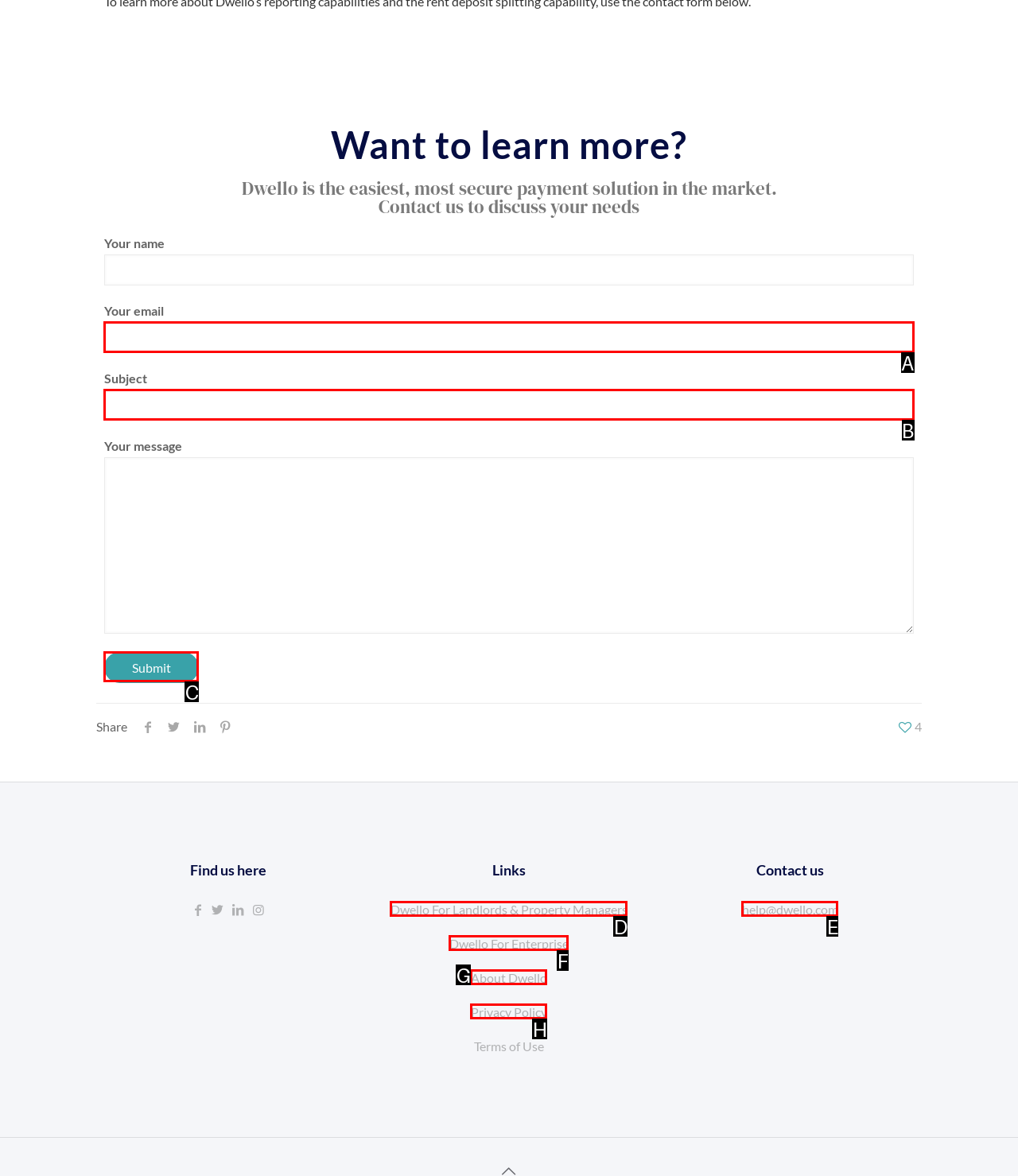Specify which HTML element I should click to complete this instruction: Click the Submit button Answer with the letter of the relevant option.

C